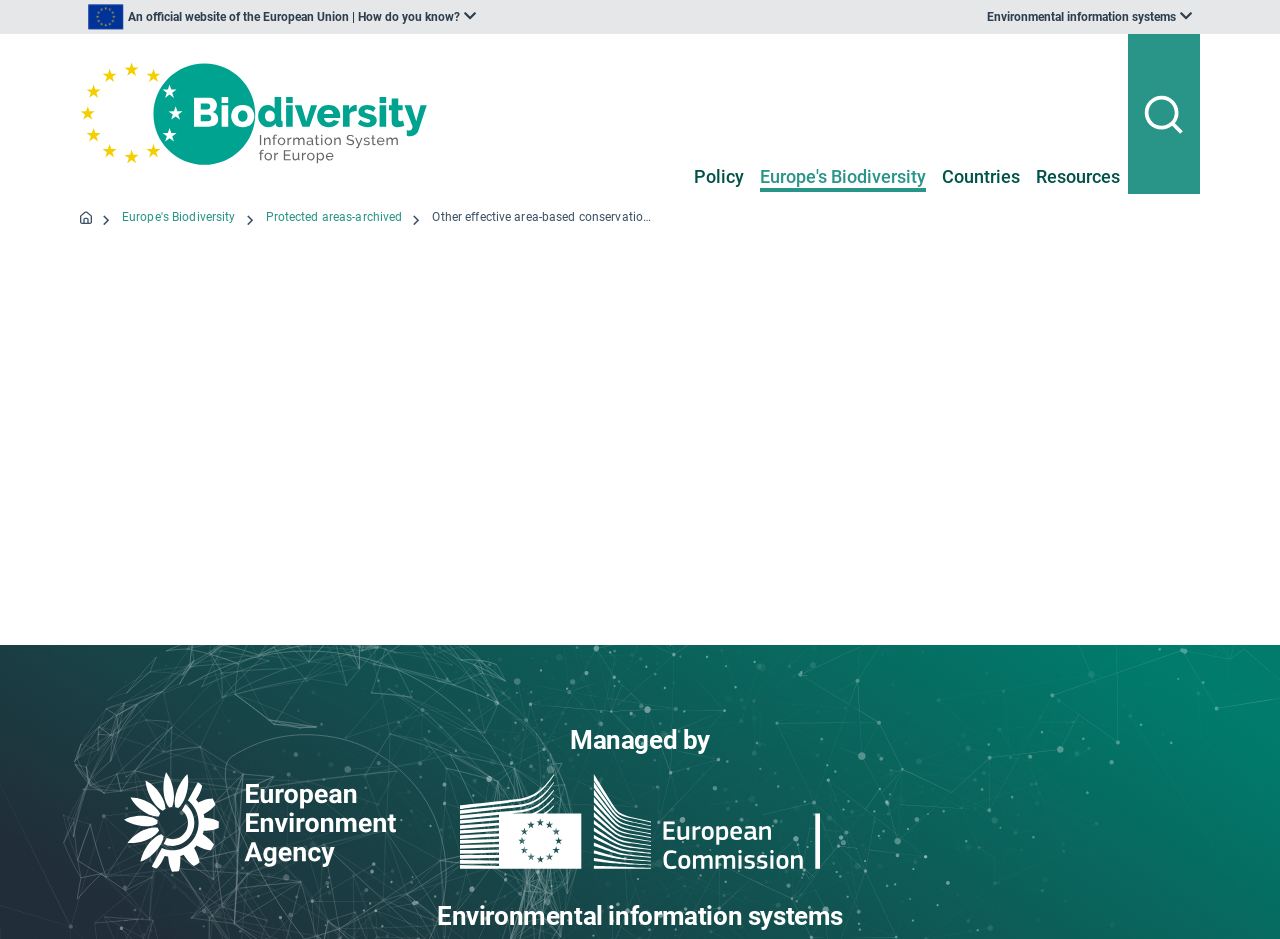Answer the question below in one word or phrase:
What is the logo above the 'European Environment Agency' text?

EEA flag